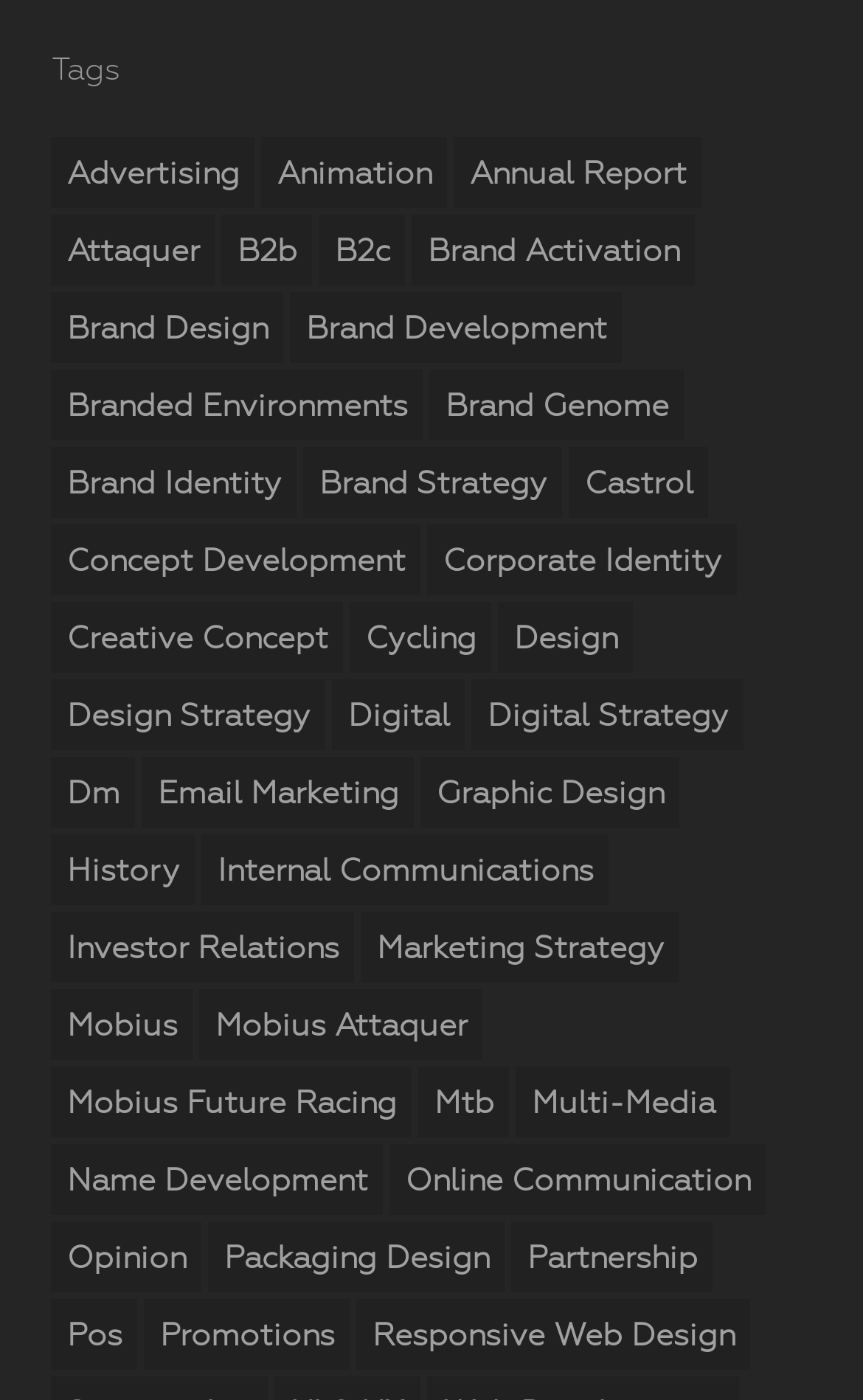Please locate the bounding box coordinates of the element that should be clicked to achieve the given instruction: "Learn about mobius".

[0.06, 0.707, 0.224, 0.757]